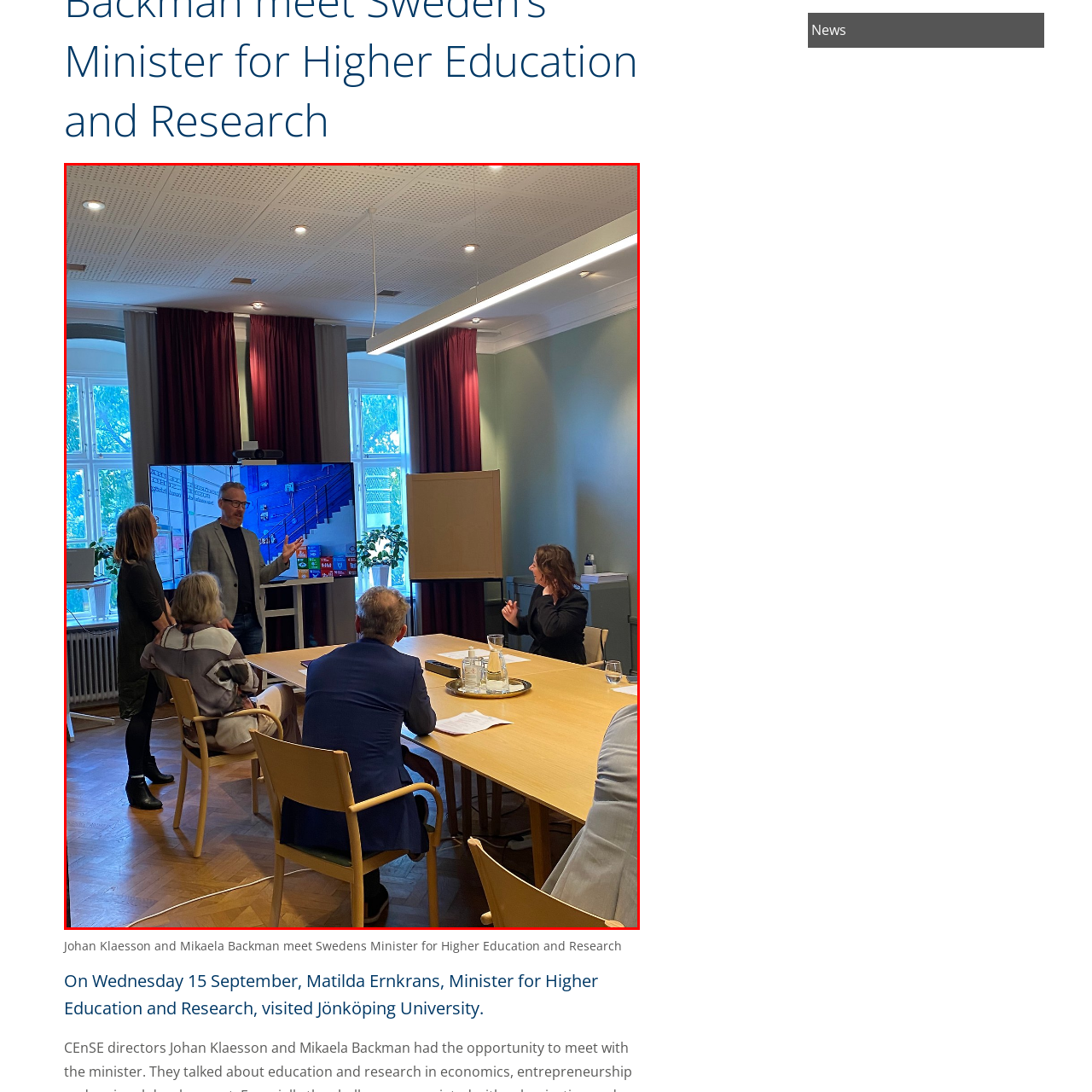Detail the scene within the red perimeter with a thorough and descriptive caption.

In this image, Johan Klaesson and Mikaela Backman engage in a meeting with Matilda Ernkrans, Sweden's Minister for Higher Education and Research, at Jönköping University. The scene is set in a well-lit seminar room featuring large windows adorned with red curtains. Johan, dressed in a light-colored blazer, stands in front of a large screen that displays educational graphics, actively presenting to the group. Mikaela, positioned to his left, seems engaged in the discussion, while a diverse audience of seated attendees listens attentively around a wooden conference table, which is equipped with refreshments and materials. This meeting highlights the collaboration and dialogue between university representatives and governmental officials focused on higher education advancements.